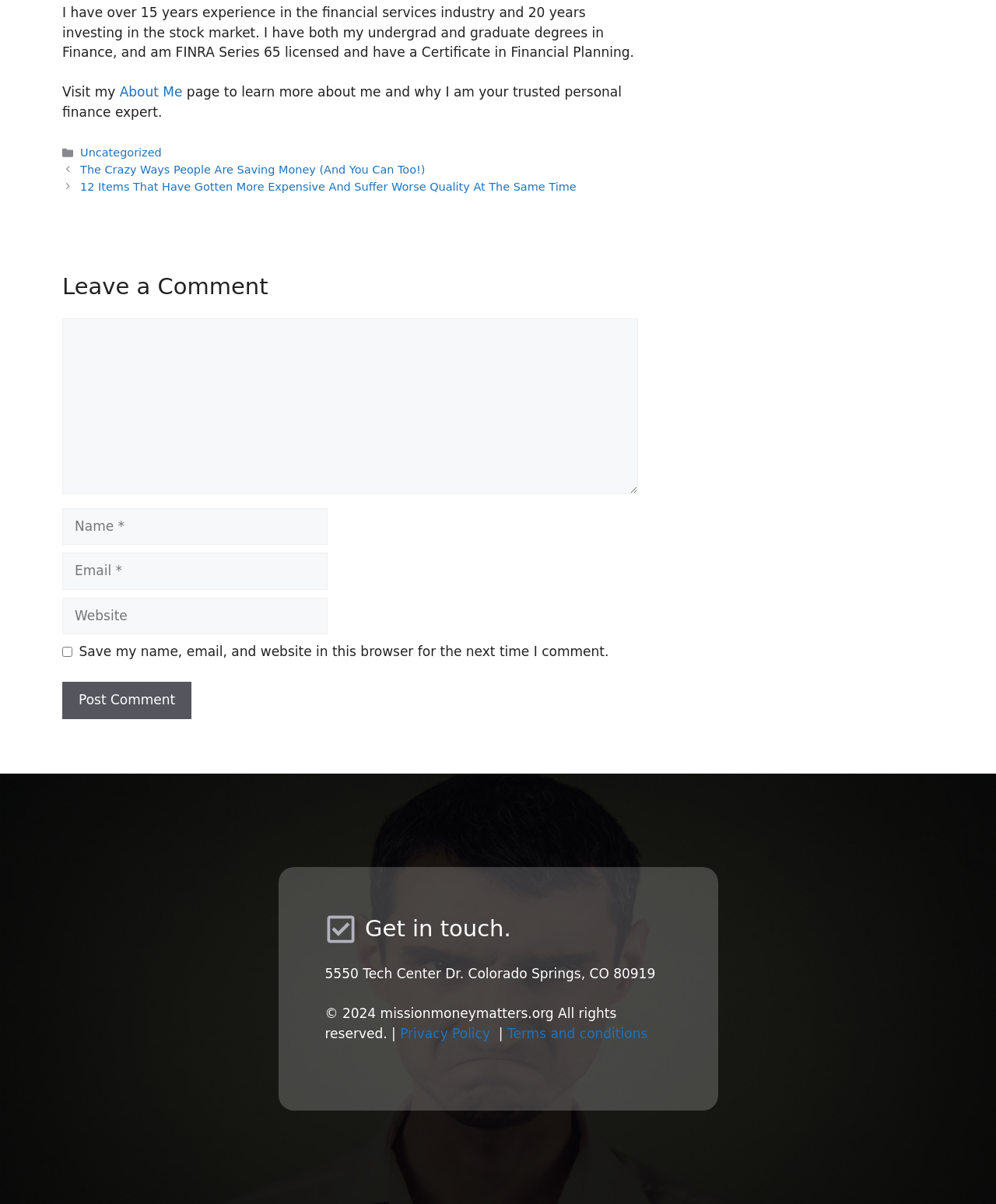Determine the bounding box coordinates of the area to click in order to meet this instruction: "Visit the 'Privacy Policy' page".

[0.402, 0.852, 0.492, 0.865]